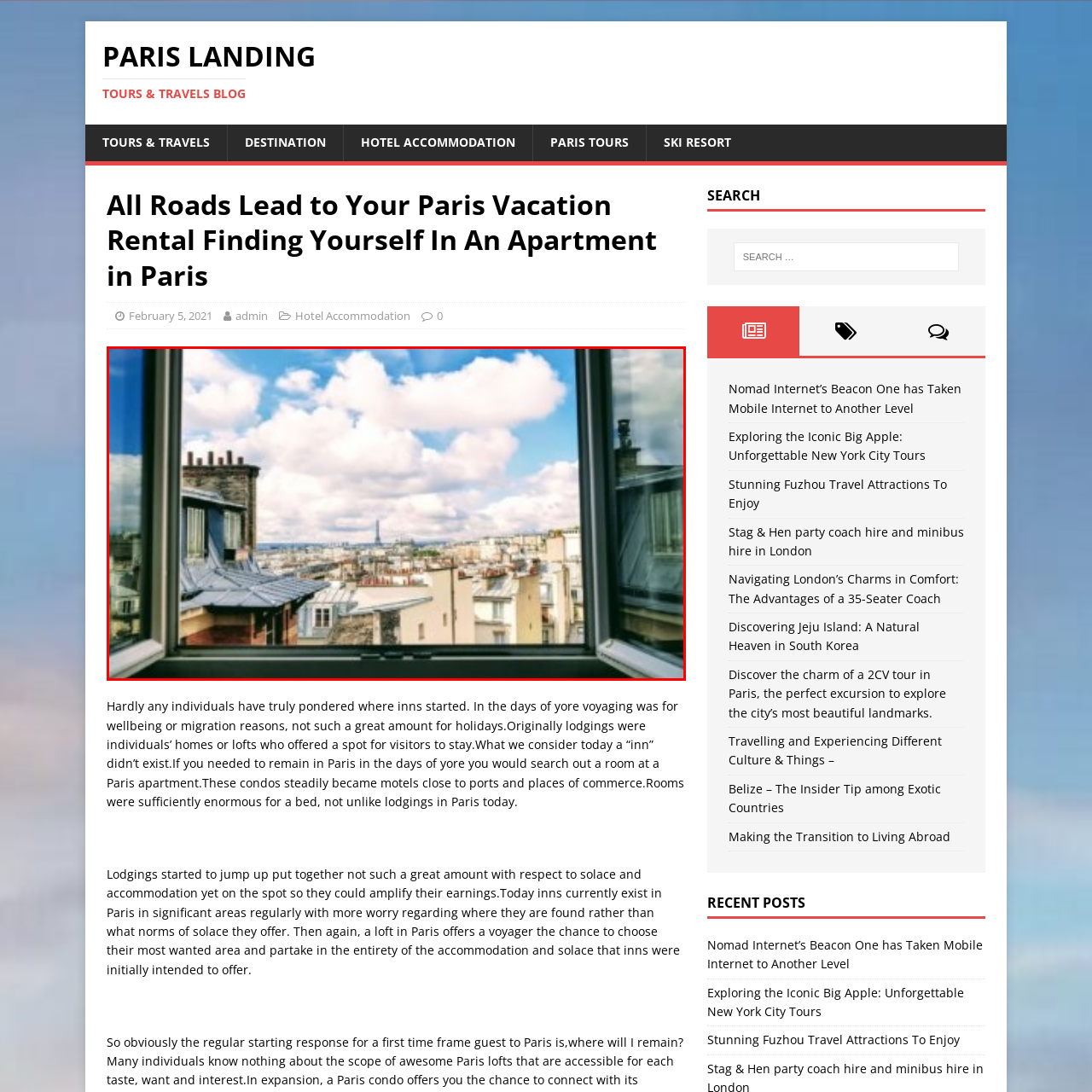Carefully examine the image inside the red box and generate a detailed caption for it.

The image captures a stunning view from a Parisian apartment window, showcasing the vibrant rooftops of the city beneath a vast sky filled with fluffy white clouds. In the distance, the iconic Eiffel Tower rises prominently against the backdrop of a picturesque blue sky, hinting at the charm and allure of Paris. The scene reflects the beauty of urban life in this historic city, inviting onlookers to envision themselves enjoying the tranquility and cultural richness that comes with a stay in a Paris apartment. The composition emphasizes the blend of architectural detail and natural beauty, making it an inviting representation of Parisian living.